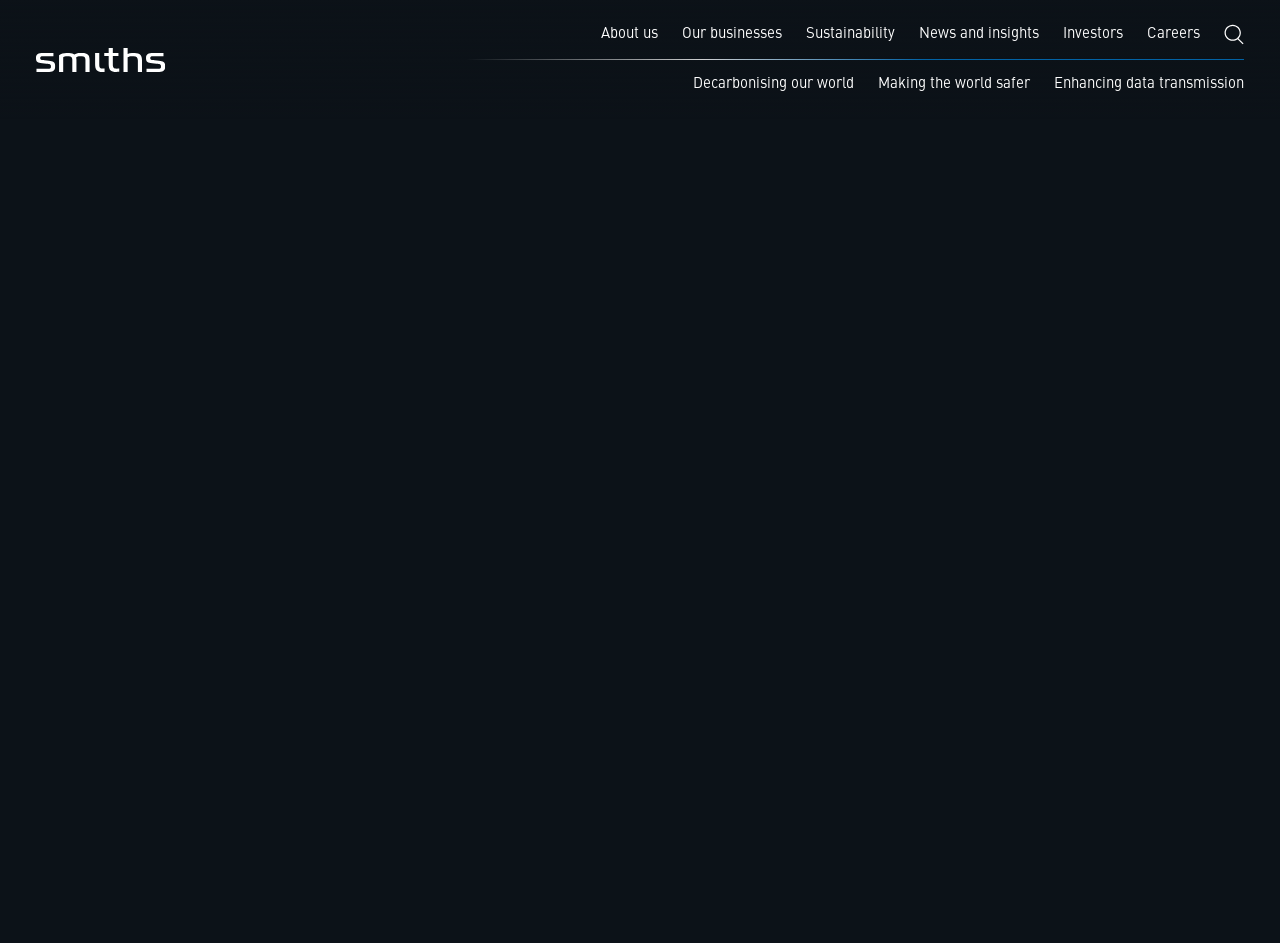Use a single word or phrase to answer the question:
What is the logo of Smiths Group Plc?

Smiths Group Plc Logo